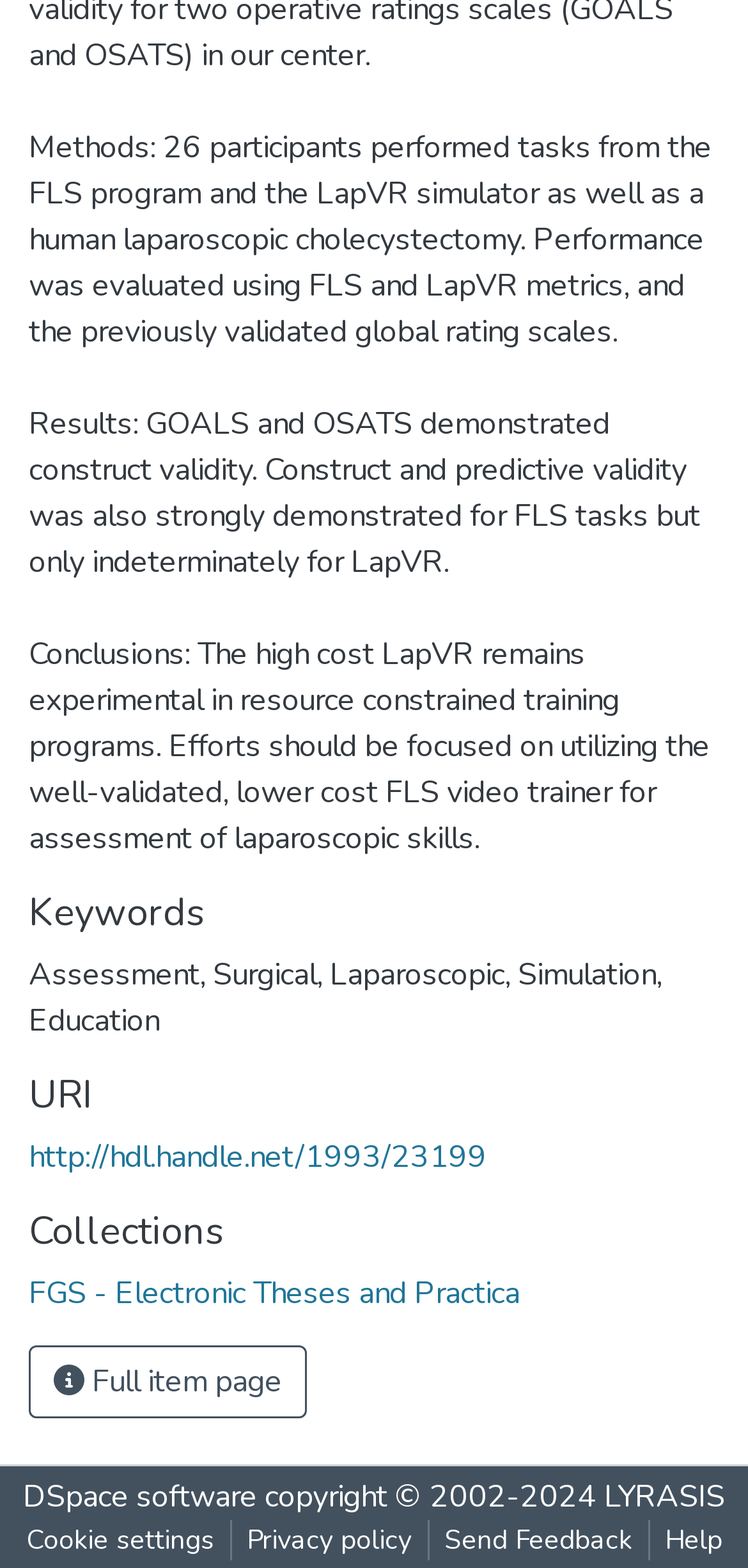What is the URI of the resource?
Based on the image, answer the question with as much detail as possible.

The URI of the resource is 'http://hdl.handle.net/1993/23199' which is a link element with bounding box coordinates [0.038, 0.725, 0.651, 0.752].